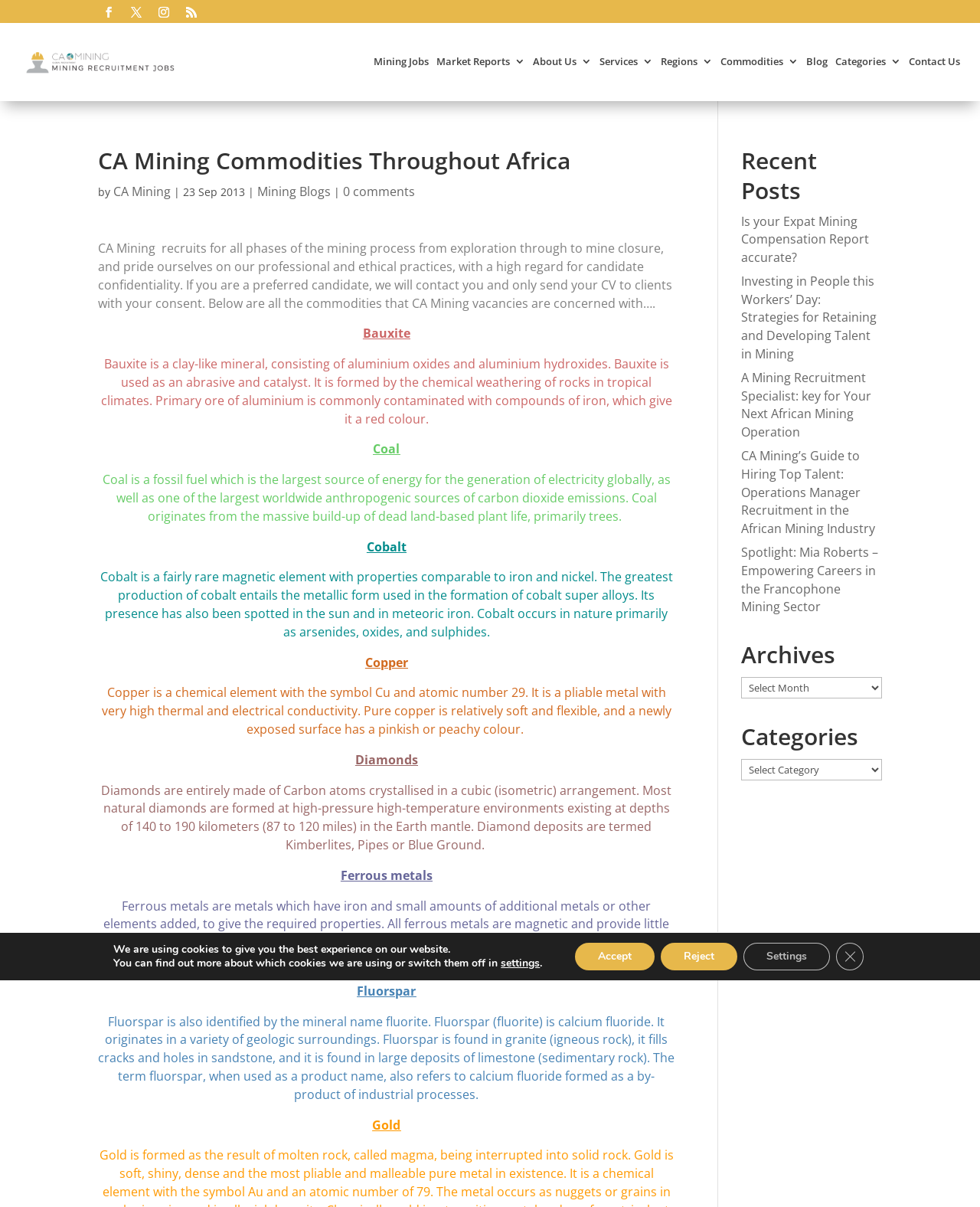Answer this question using a single word or a brief phrase:
What is the language of the webpage?

English